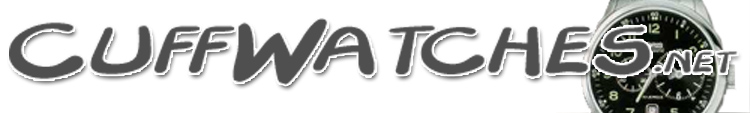Answer the question using only one word or a concise phrase: What style does the logo convey?

Elegance and functionality